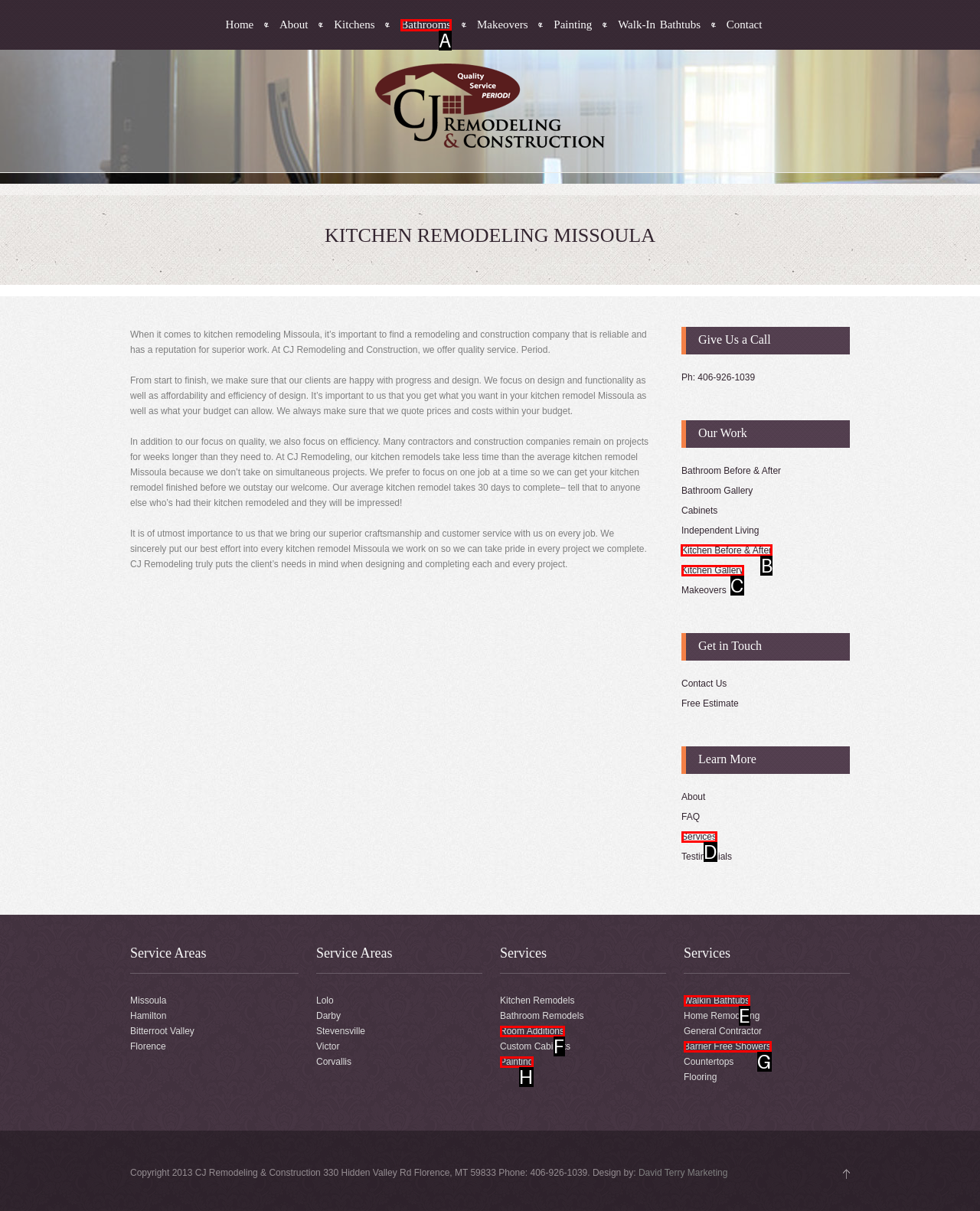Identify the HTML element to click to execute this task: Search for something Respond with the letter corresponding to the proper option.

None